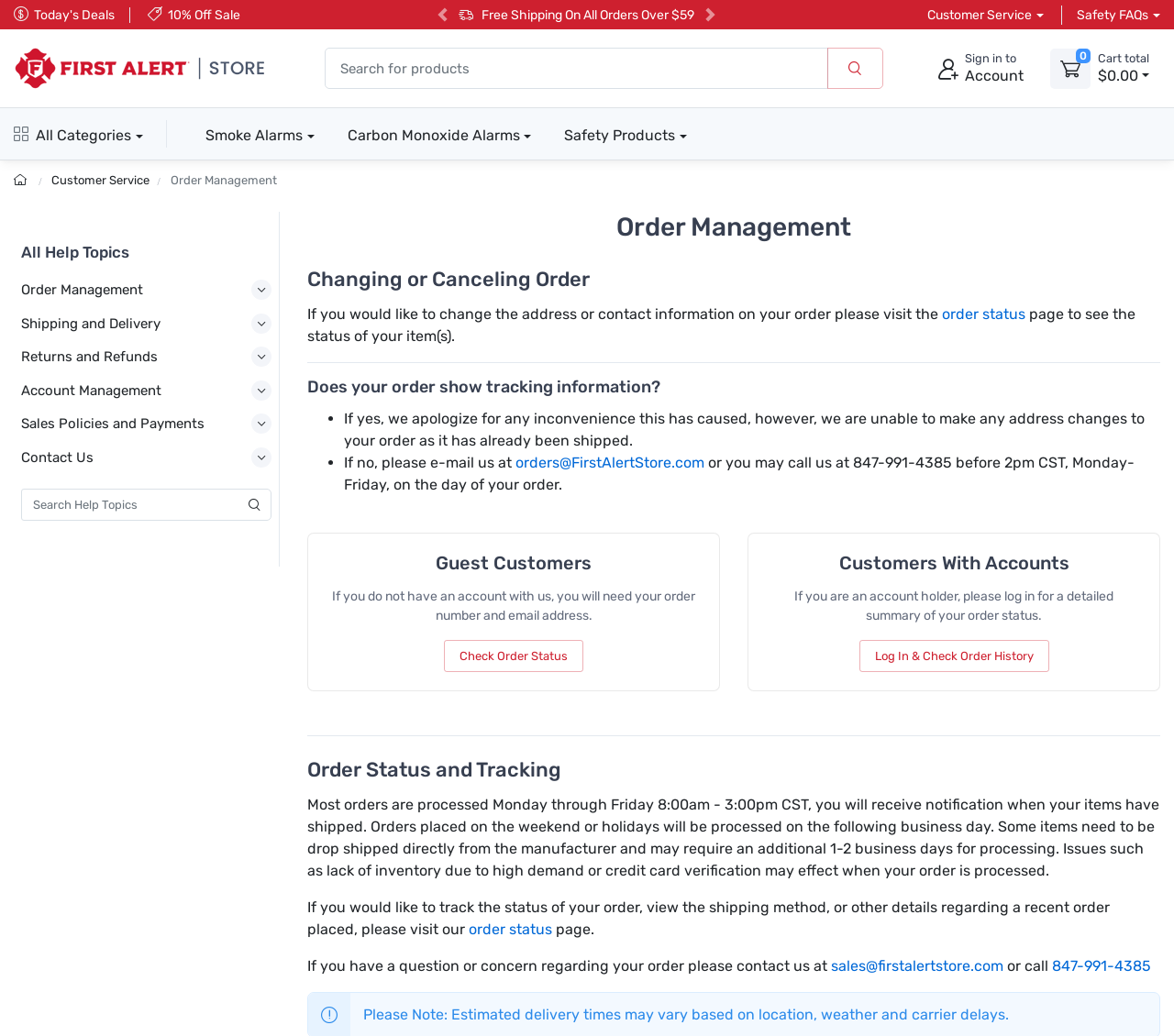Locate the UI element that matches the description Customer Service in the webpage screenshot. Return the bounding box coordinates in the format (top-left x, top-left y, bottom-right x, bottom-right y), with values ranging from 0 to 1.

[0.044, 0.167, 0.128, 0.181]